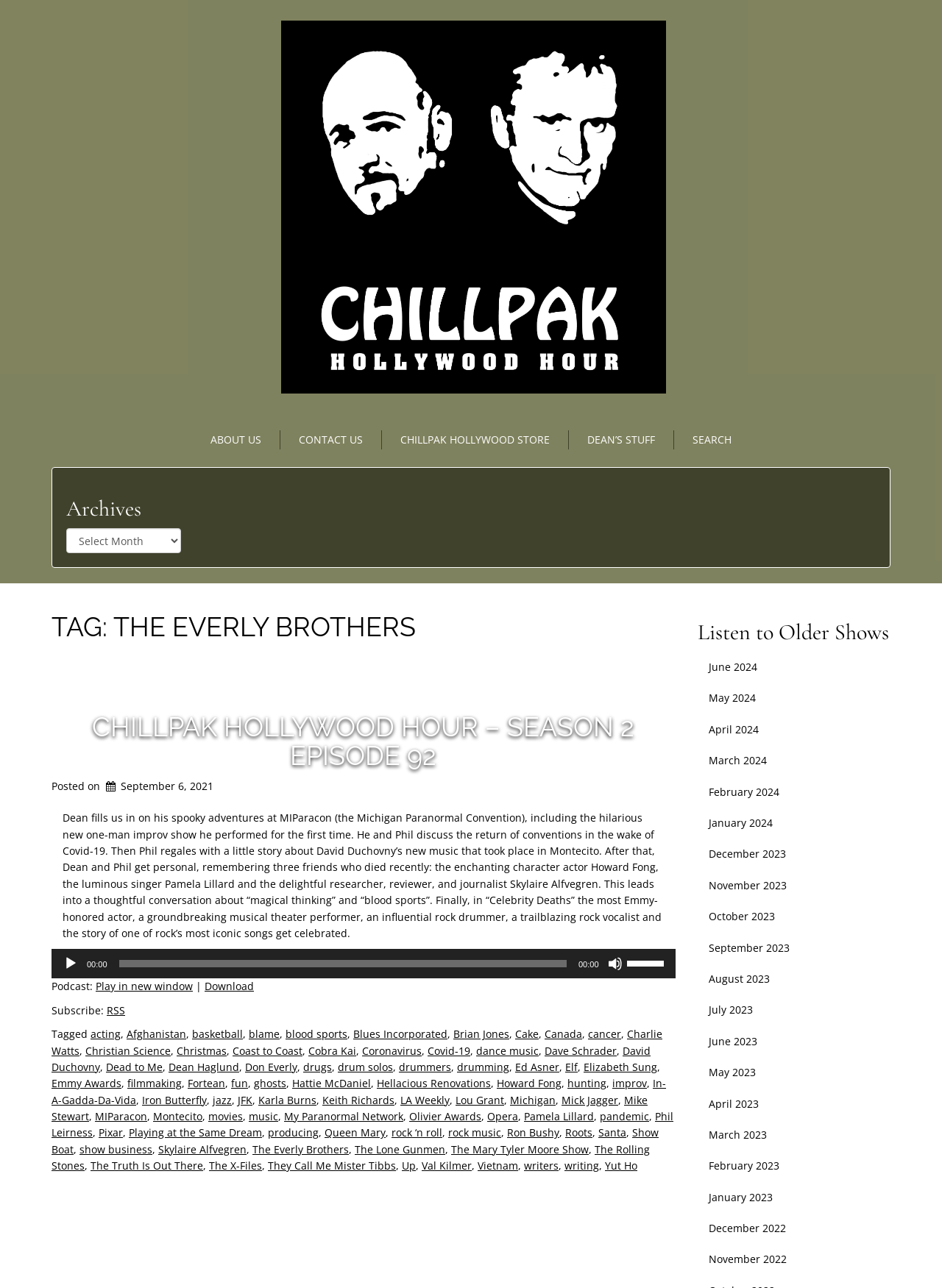What is the name of the actor mentioned in the episode?
Using the details from the image, give an elaborate explanation to answer the question.

The name of the actor mentioned in the episode is David Duchovny, which is mentioned in the text 'Then Phil regales with a little story about David Duchovny’s new music that took place in Montecito'.